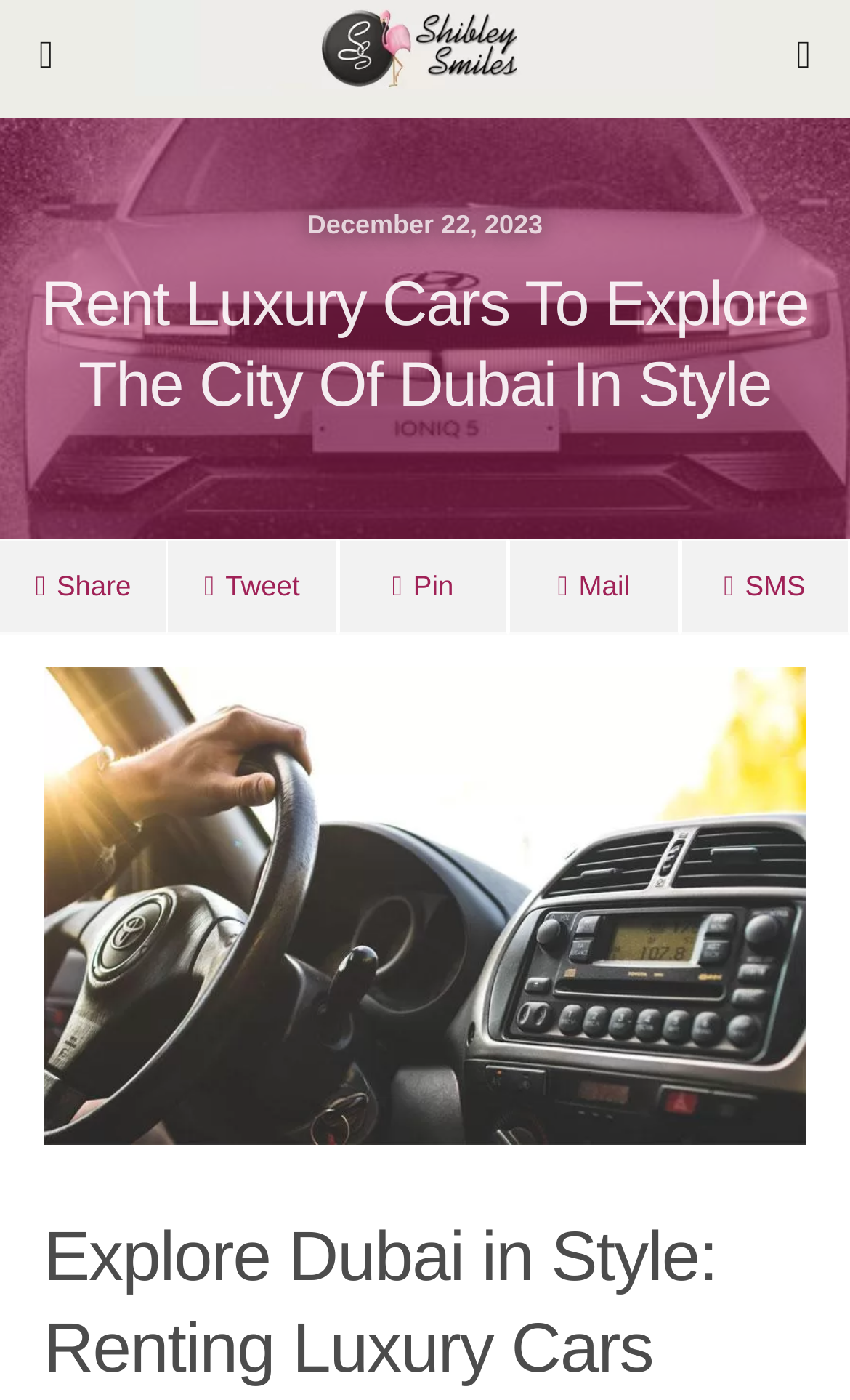From the element description alt="logo image", predict the bounding box coordinates of the UI element. The coordinates must be specified in the format (top-left x, top-left y, bottom-right x, bottom-right y) and should be within the 0 to 1 range.

[0.16, 0.0, 0.84, 0.076]